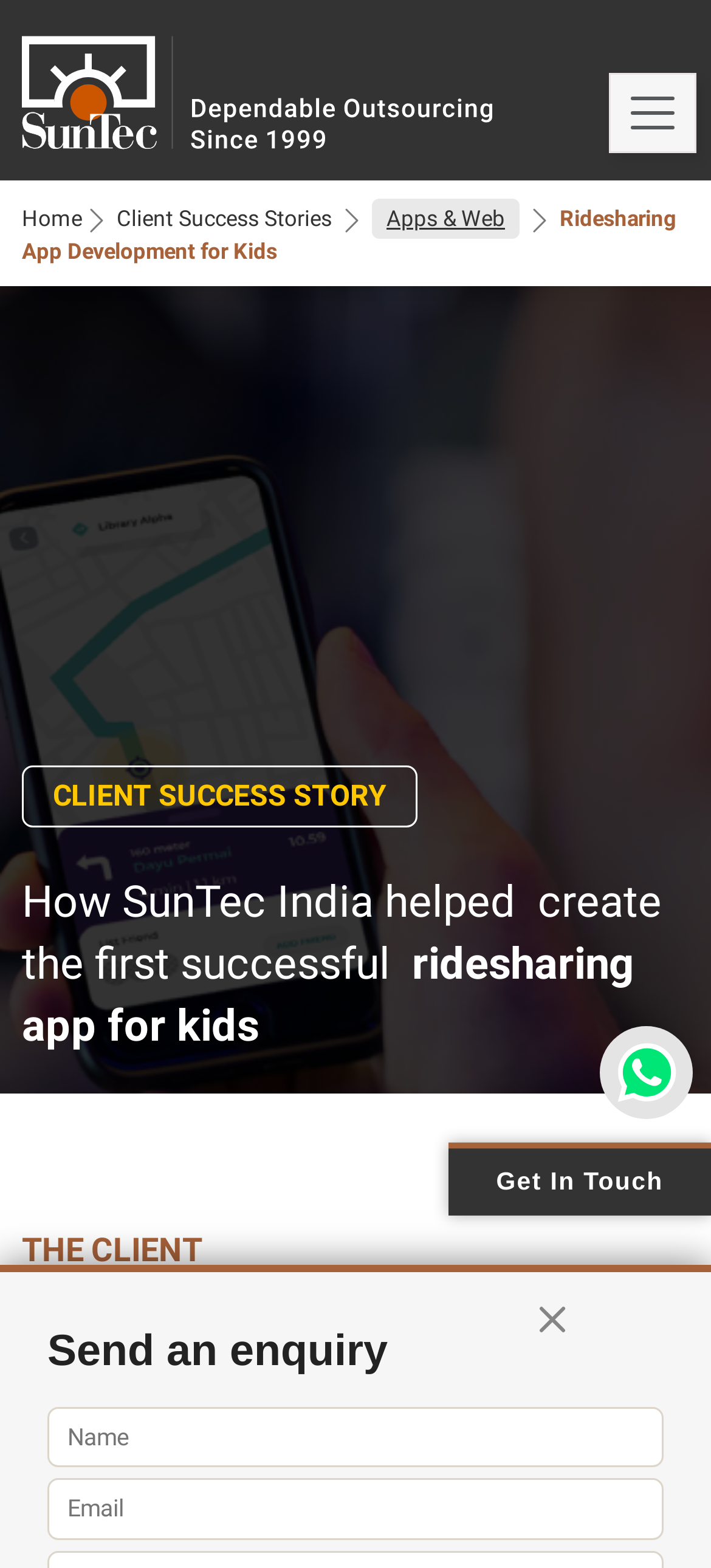Locate the bounding box of the UI element described by: "parent_node: Send an enquiry" in the given webpage screenshot.

[0.556, 0.826, 0.798, 0.855]